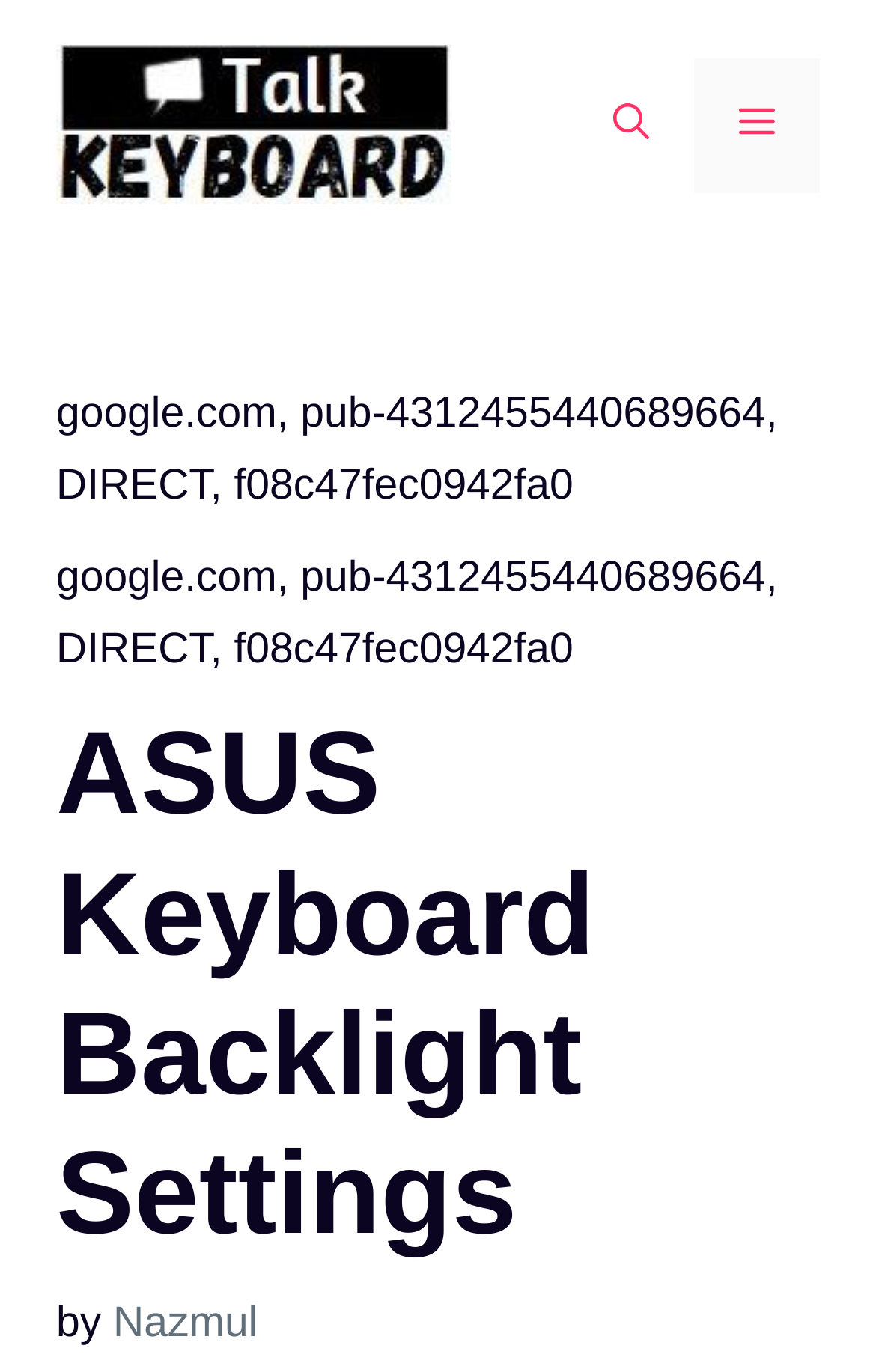Bounding box coordinates are specified in the format (top-left x, top-left y, bottom-right x, bottom-right y). All values are floating point numbers bounded between 0 and 1. Please provide the bounding box coordinate of the region this sentence describes: Menu

[0.792, 0.042, 0.936, 0.14]